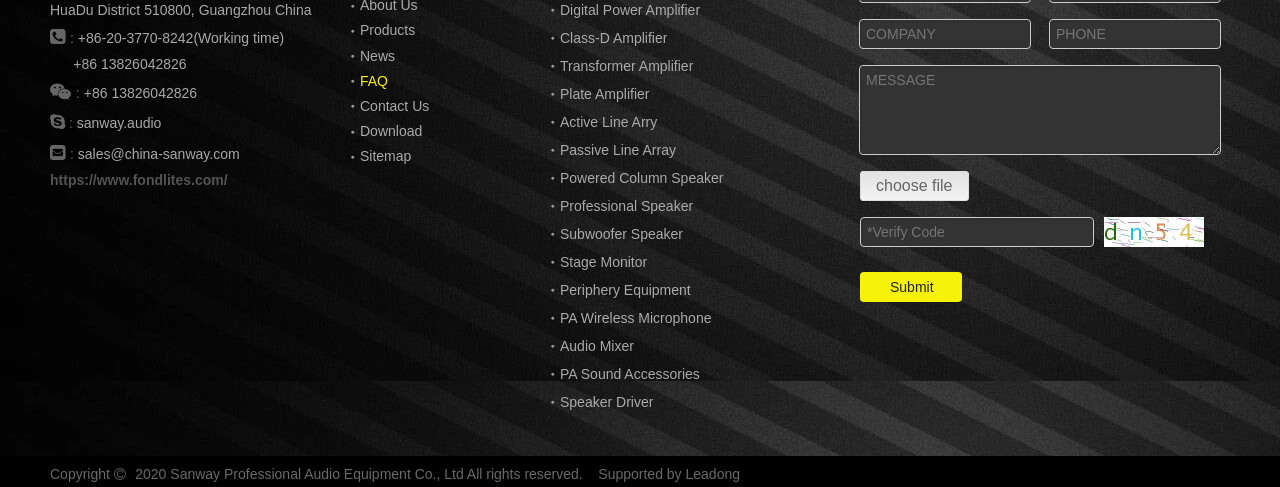What is the company's phone number?
Based on the image, answer the question with a single word or brief phrase.

+86-20-3770-8242